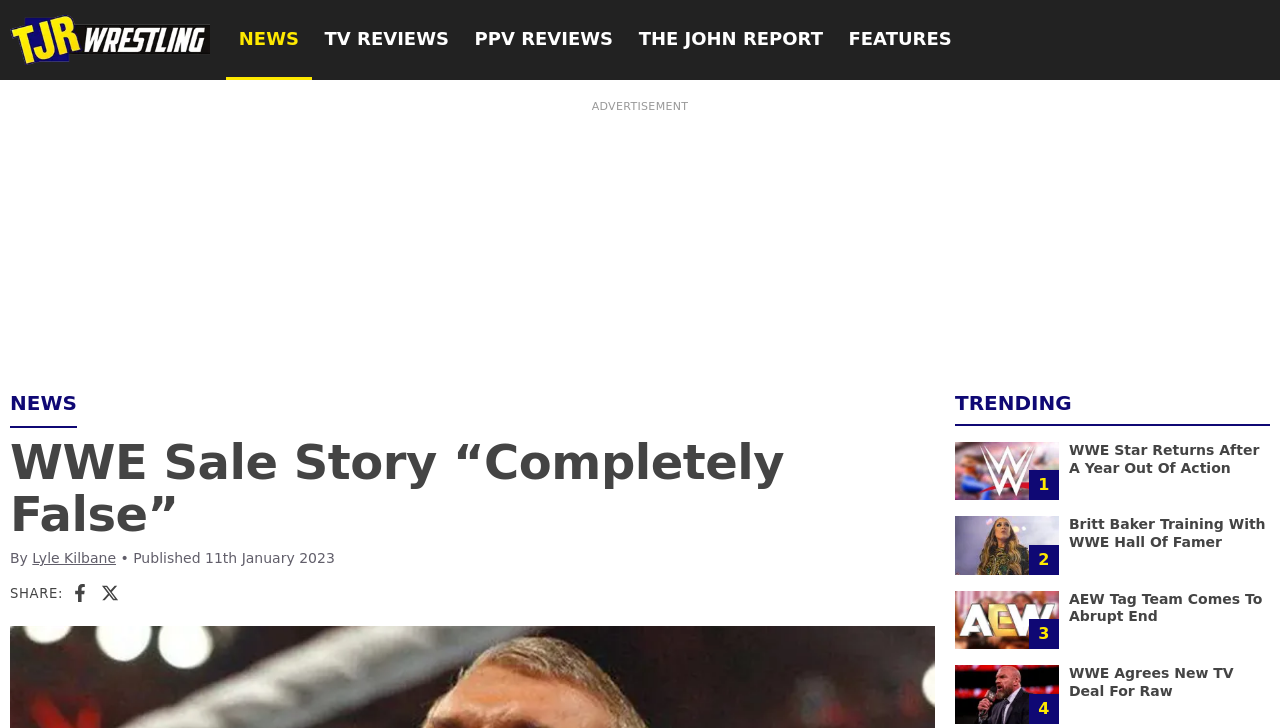Identify the bounding box of the UI component described as: "parent_node: NEWS aria-label="TJR Wrestling"".

[0.008, 0.02, 0.164, 0.09]